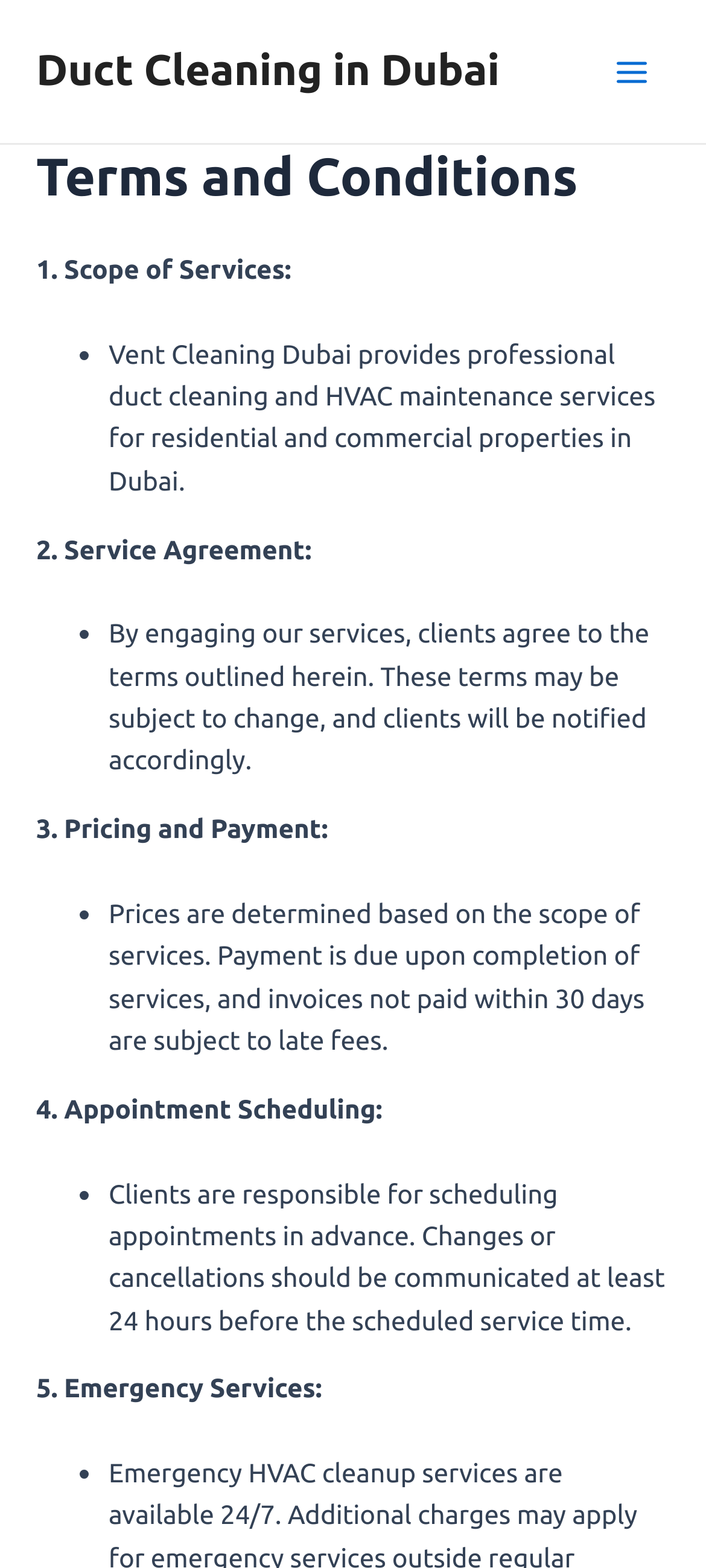Examine the image carefully and respond to the question with a detailed answer: 
How many points are outlined under '1. Scope of Services:'?

By examining the webpage content, I can see that there is only one point mentioned under '1. Scope of Services:', which is 'Vent Cleaning Dubai provides professional duct cleaning and HVAC maintenance services for residential and commercial properties in Dubai.'